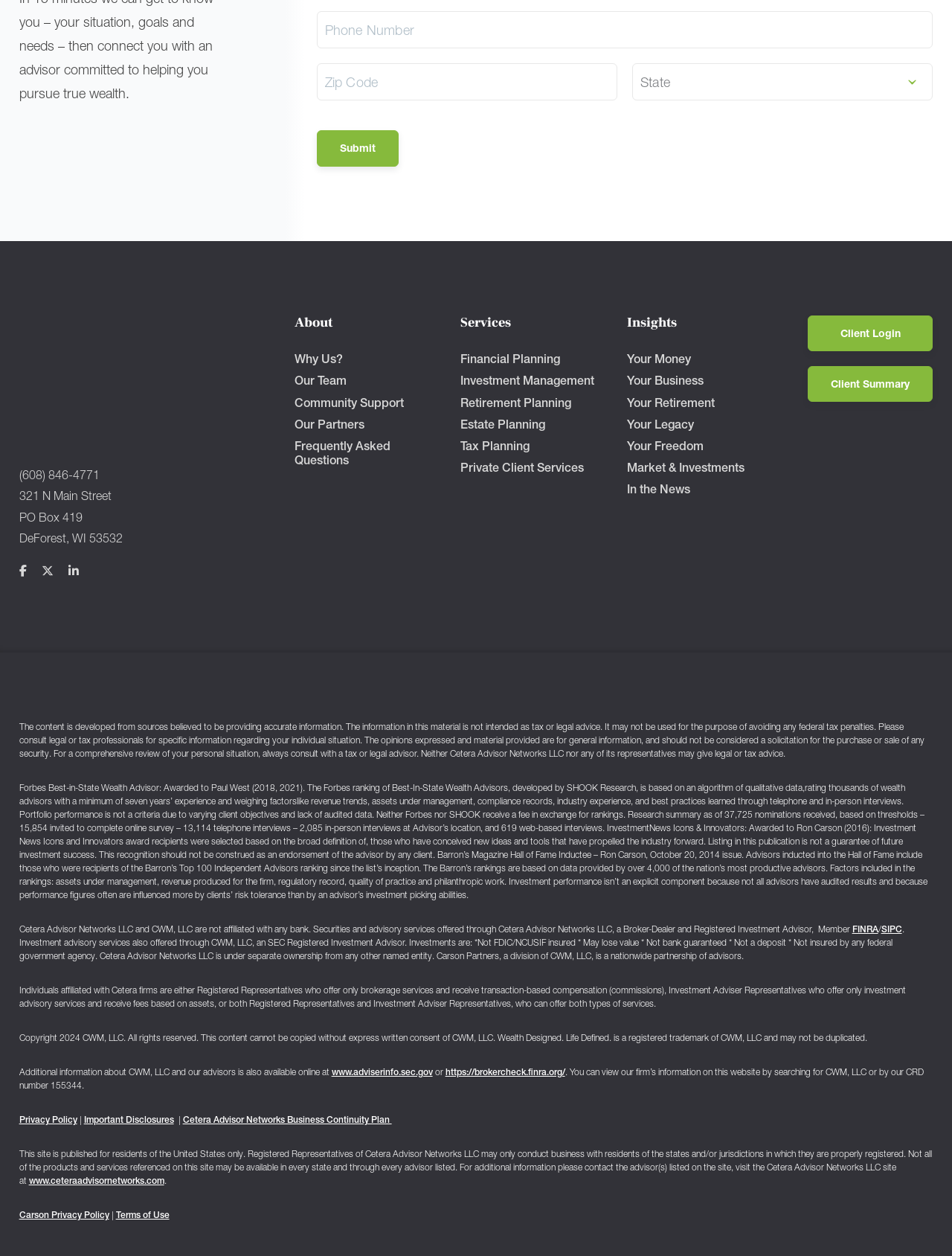Please find the bounding box coordinates of the element that must be clicked to perform the given instruction: "Click Cultivate Wealth". The coordinates should be four float numbers from 0 to 1, i.e., [left, top, right, bottom].

[0.02, 0.251, 0.27, 0.34]